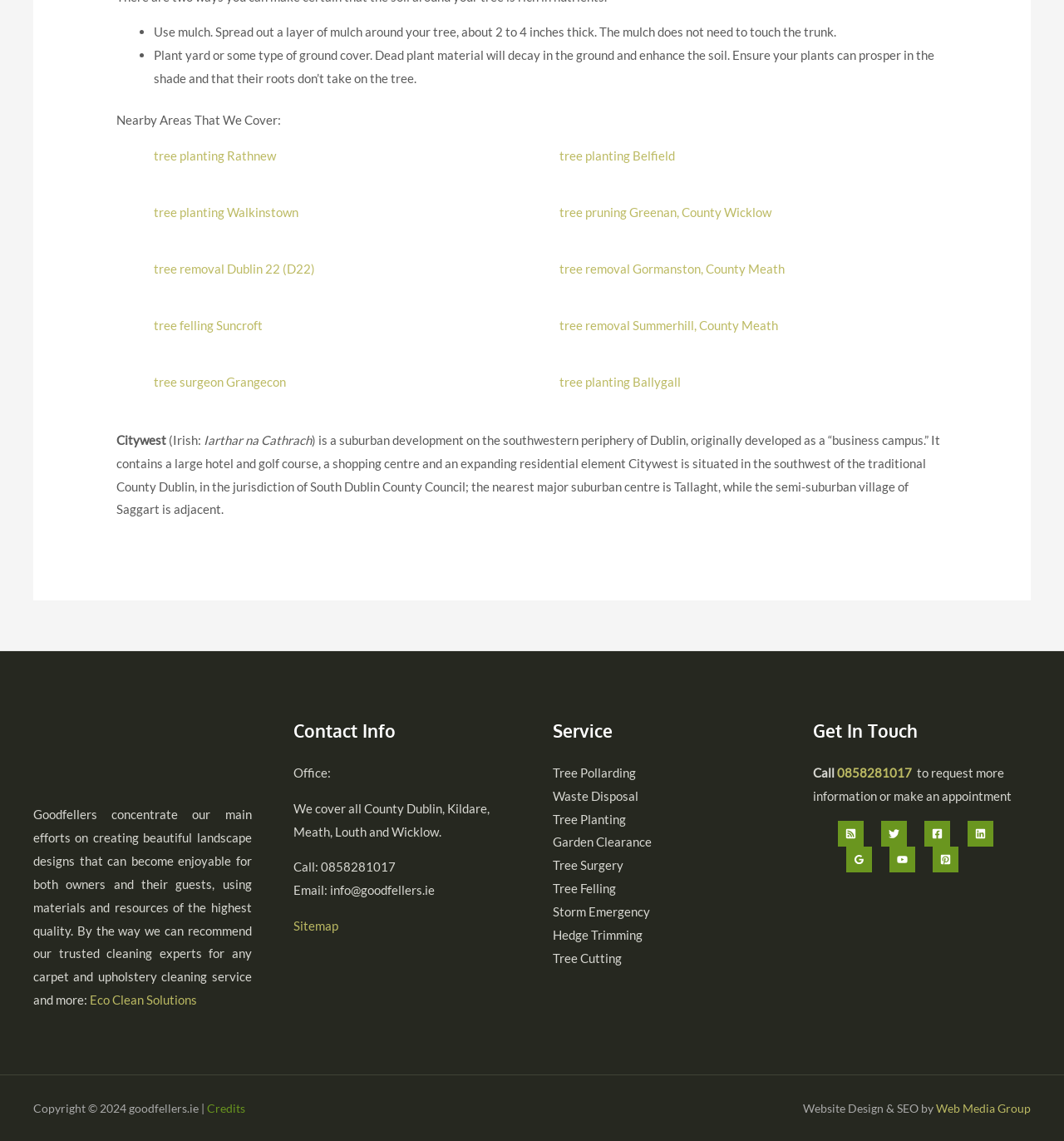What is the contact phone number? Observe the screenshot and provide a one-word or short phrase answer.

0858281017